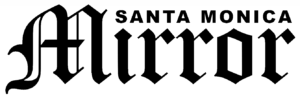What is the focus of the publication?
Examine the webpage screenshot and provide an in-depth answer to the question.

The text 'SANTA MONICA' is displayed in a smaller, yet bold typeface above the word 'Mirror', which reinforces the publication's focus on its local community in Santa Monica, California.